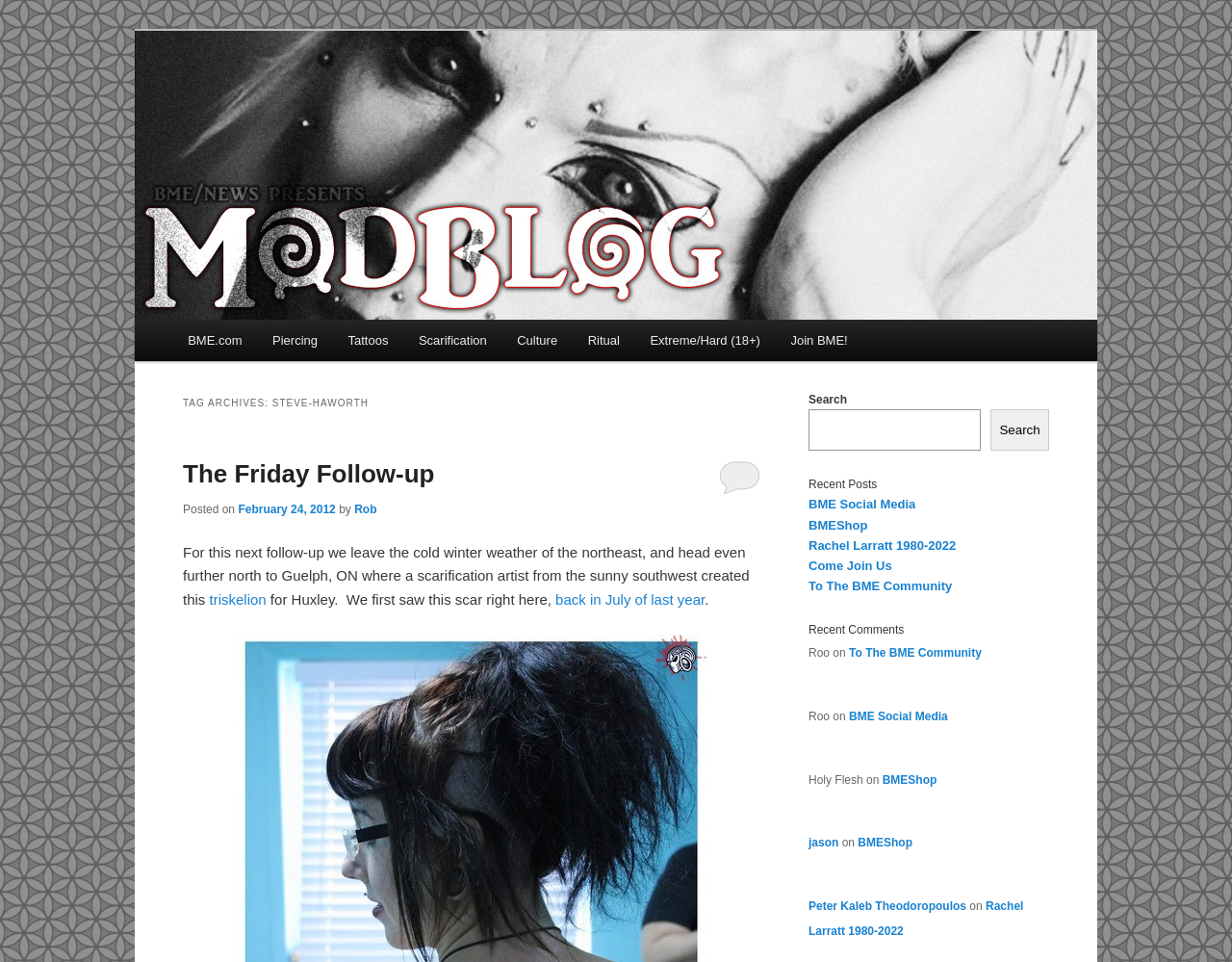Please identify the bounding box coordinates of the element I need to click to follow this instruction: "Search for something".

[0.656, 0.426, 0.796, 0.468]